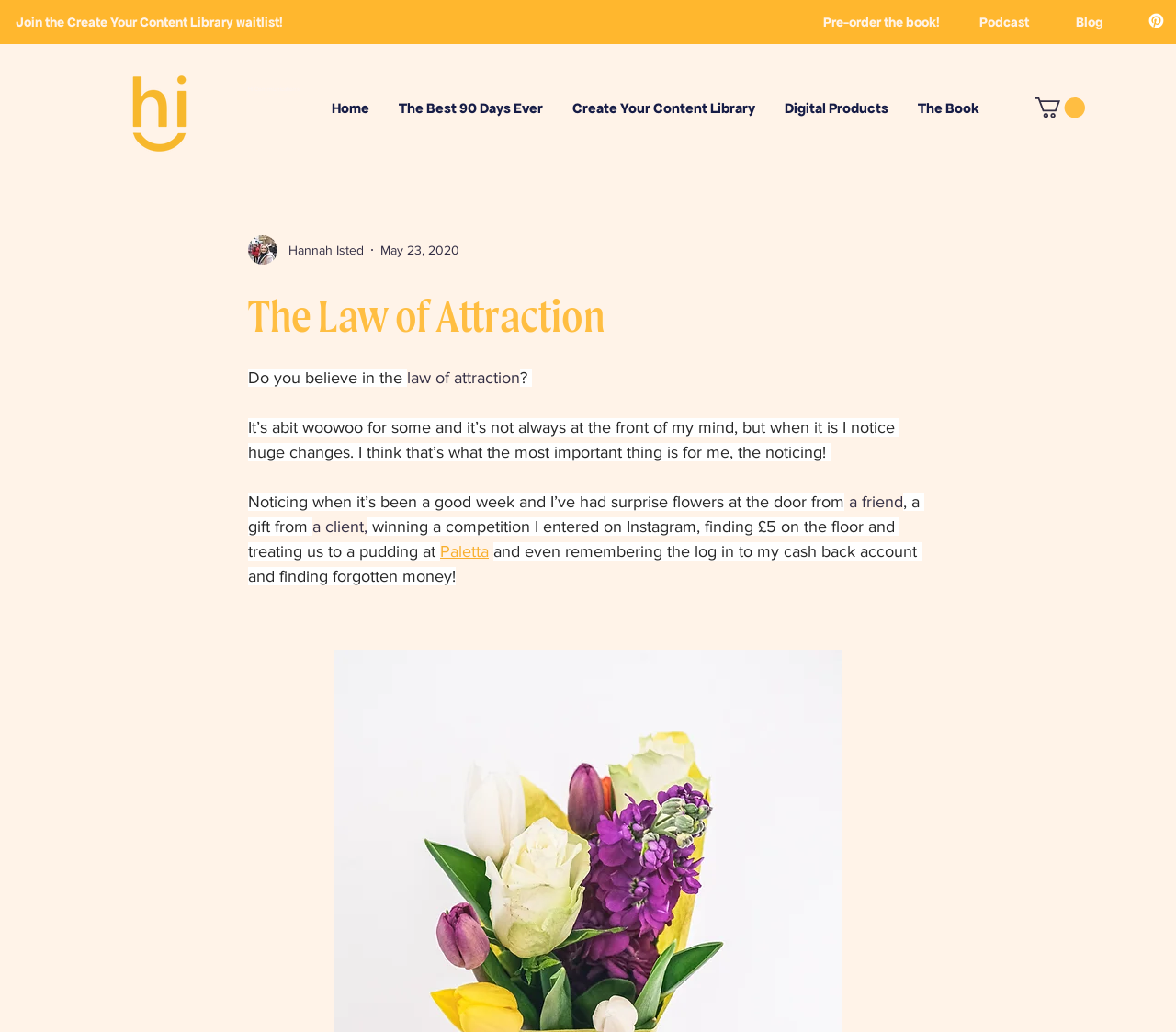Using the information in the image, give a comprehensive answer to the question: 
How many social media links are there?

I found two social media links, one is 'Pinterest' and the other is 'Paletta', which is an Instagram link mentioned in the text.